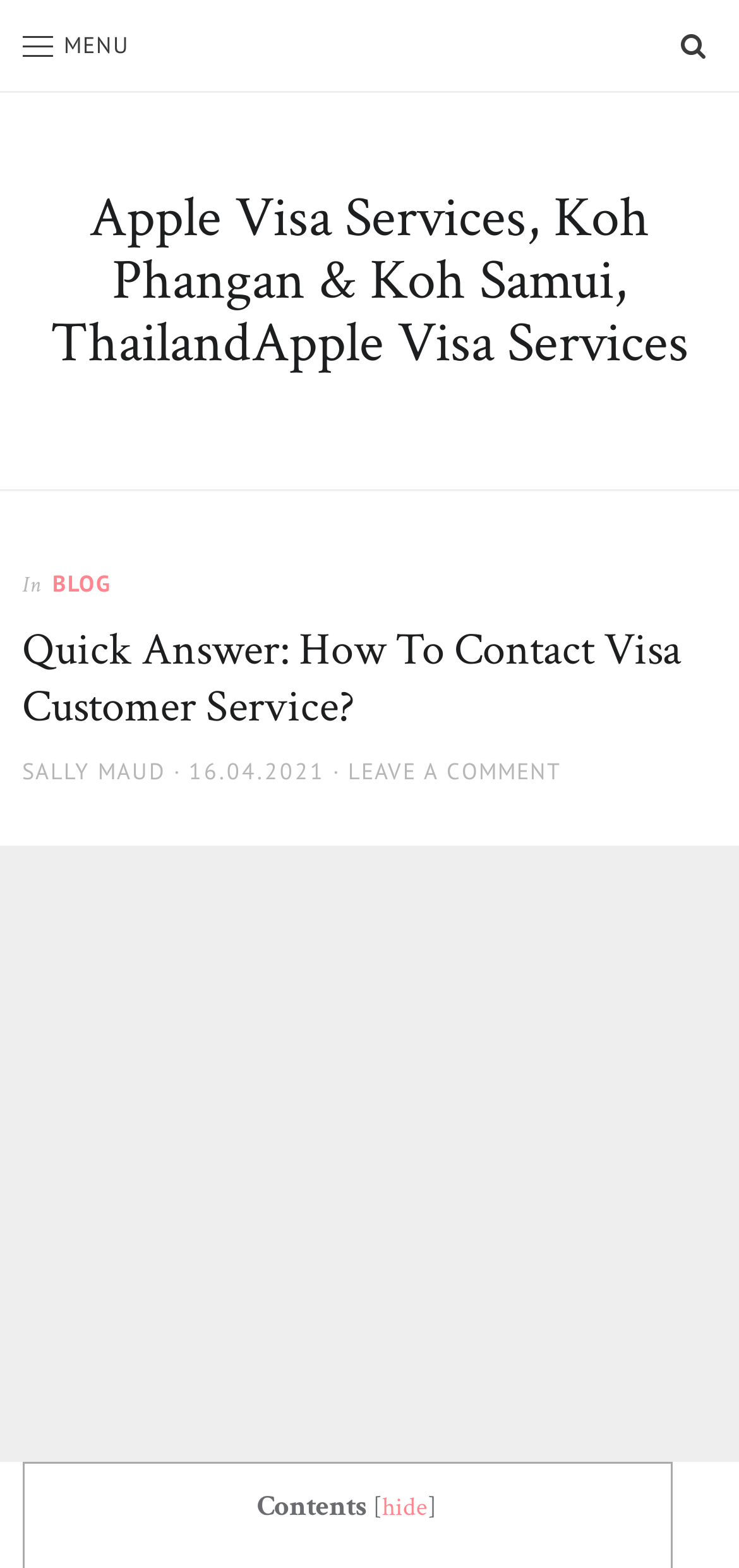Provide your answer to the question using just one word or phrase: What is the toll-free number to call Visa?

1-800-847-2911